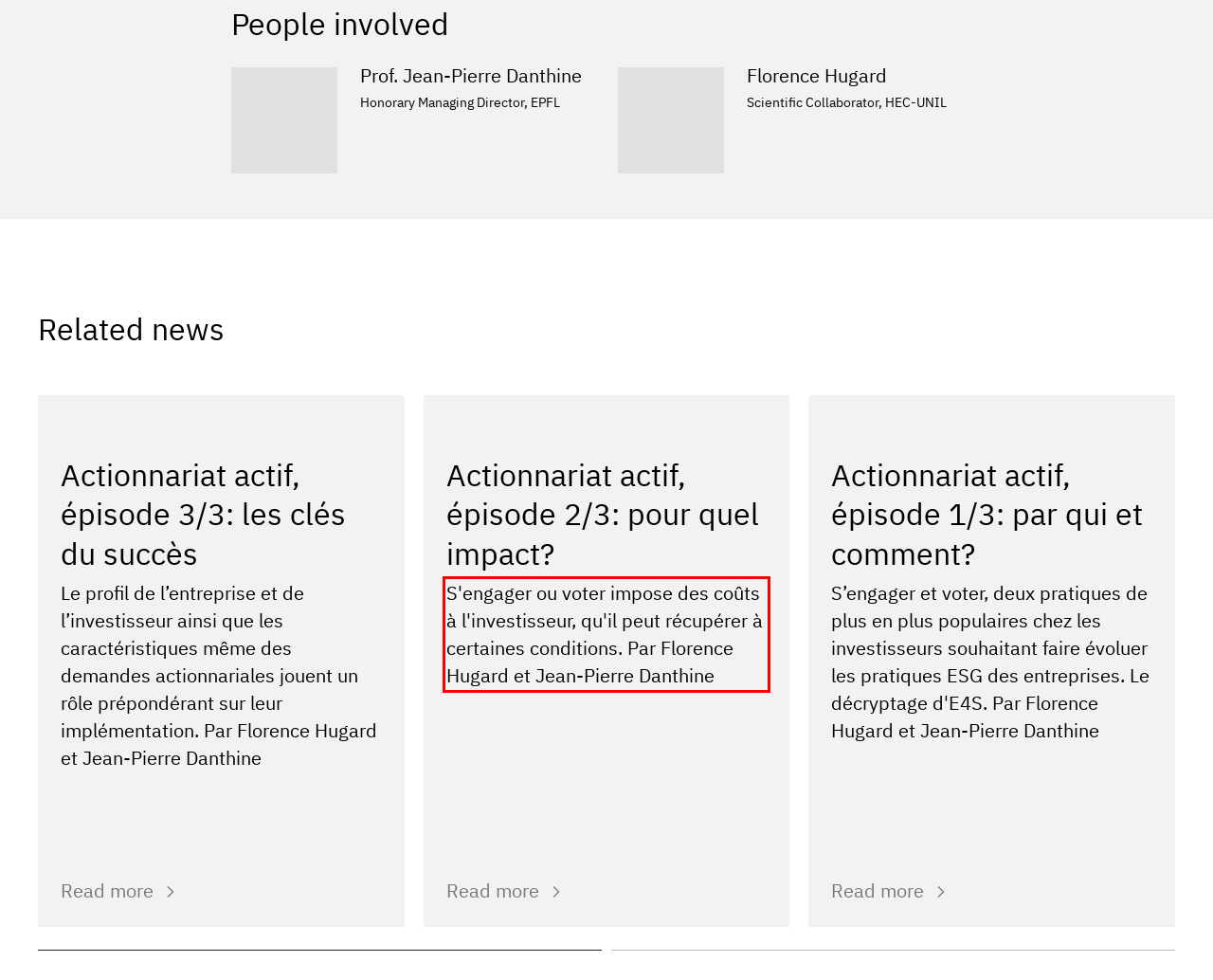You are given a screenshot of a webpage with a UI element highlighted by a red bounding box. Please perform OCR on the text content within this red bounding box.

S'engager ou voter impose des coûts à l'investisseur, qu'il peut récupérer à certaines conditions. Par Florence Hugard et Jean-Pierre Danthine